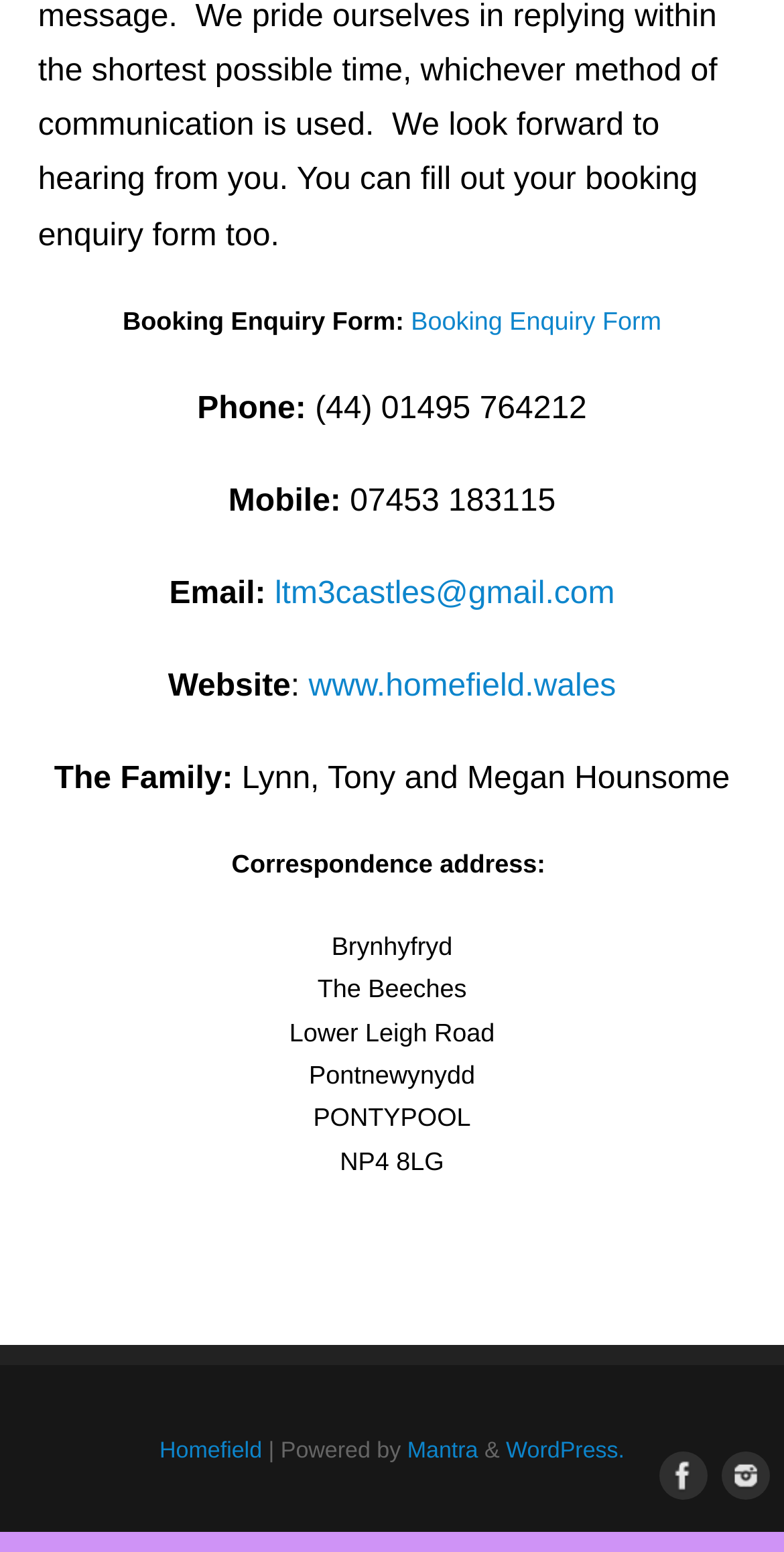Please identify the bounding box coordinates of the element's region that needs to be clicked to fulfill the following instruction: "Visit the website www.homefield.wales". The bounding box coordinates should consist of four float numbers between 0 and 1, i.e., [left, top, right, bottom].

[0.394, 0.434, 0.786, 0.452]